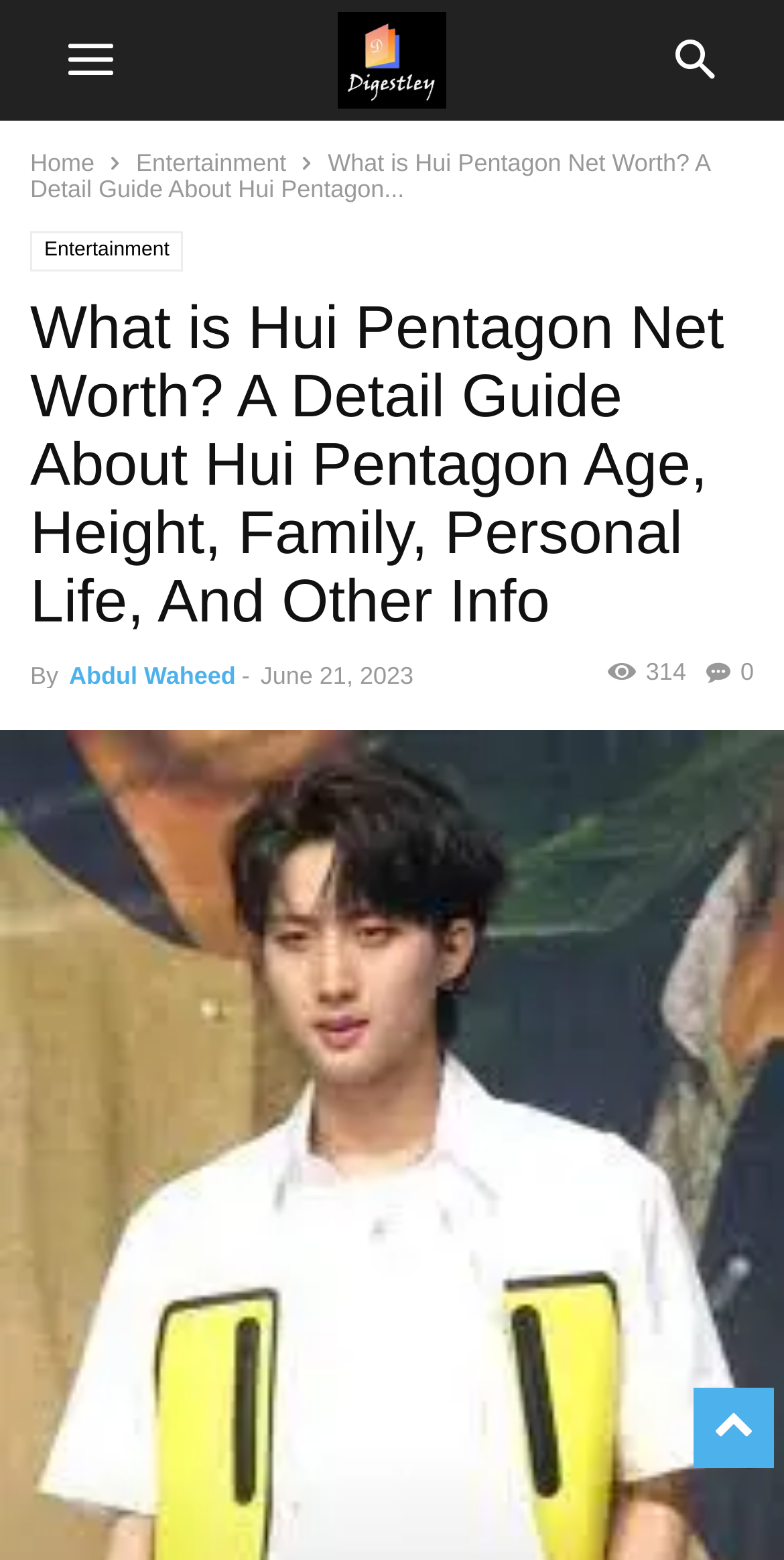Respond with a single word or phrase:
When was this article published?

June 21, 2023